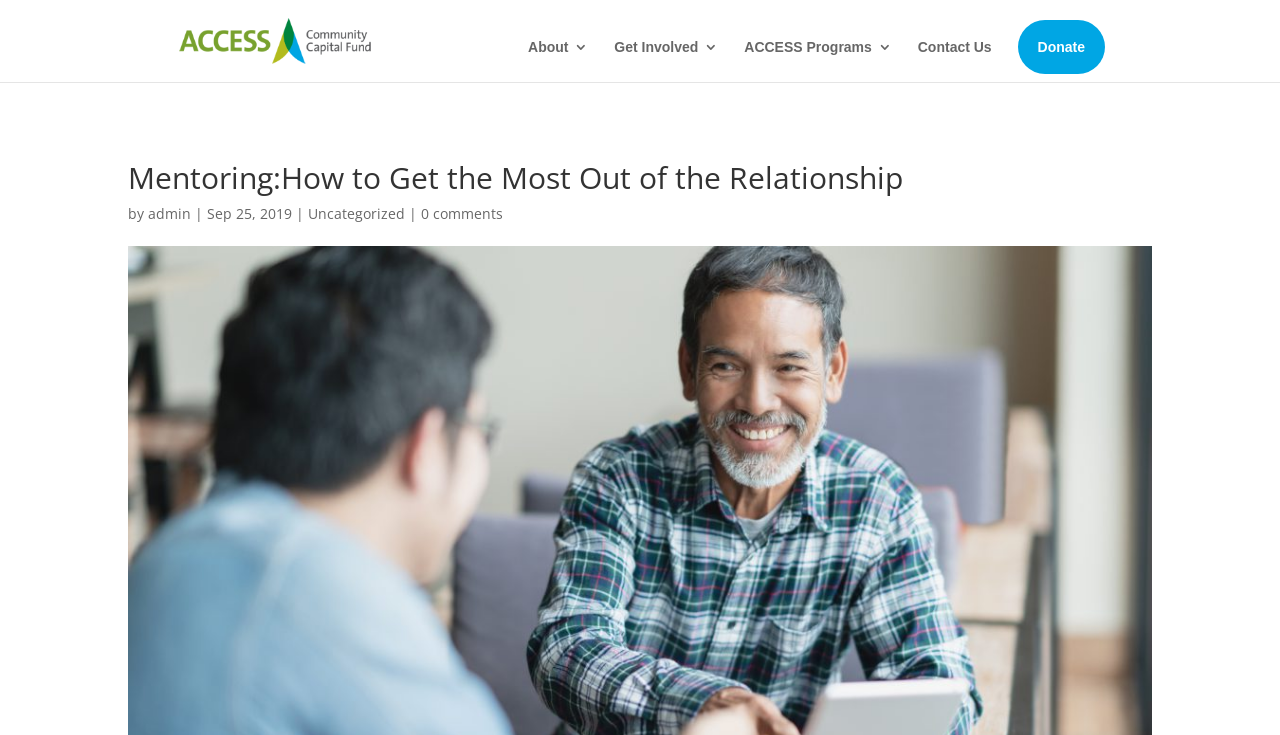What is the author of the mentoring article?
Refer to the image and respond with a one-word or short-phrase answer.

admin